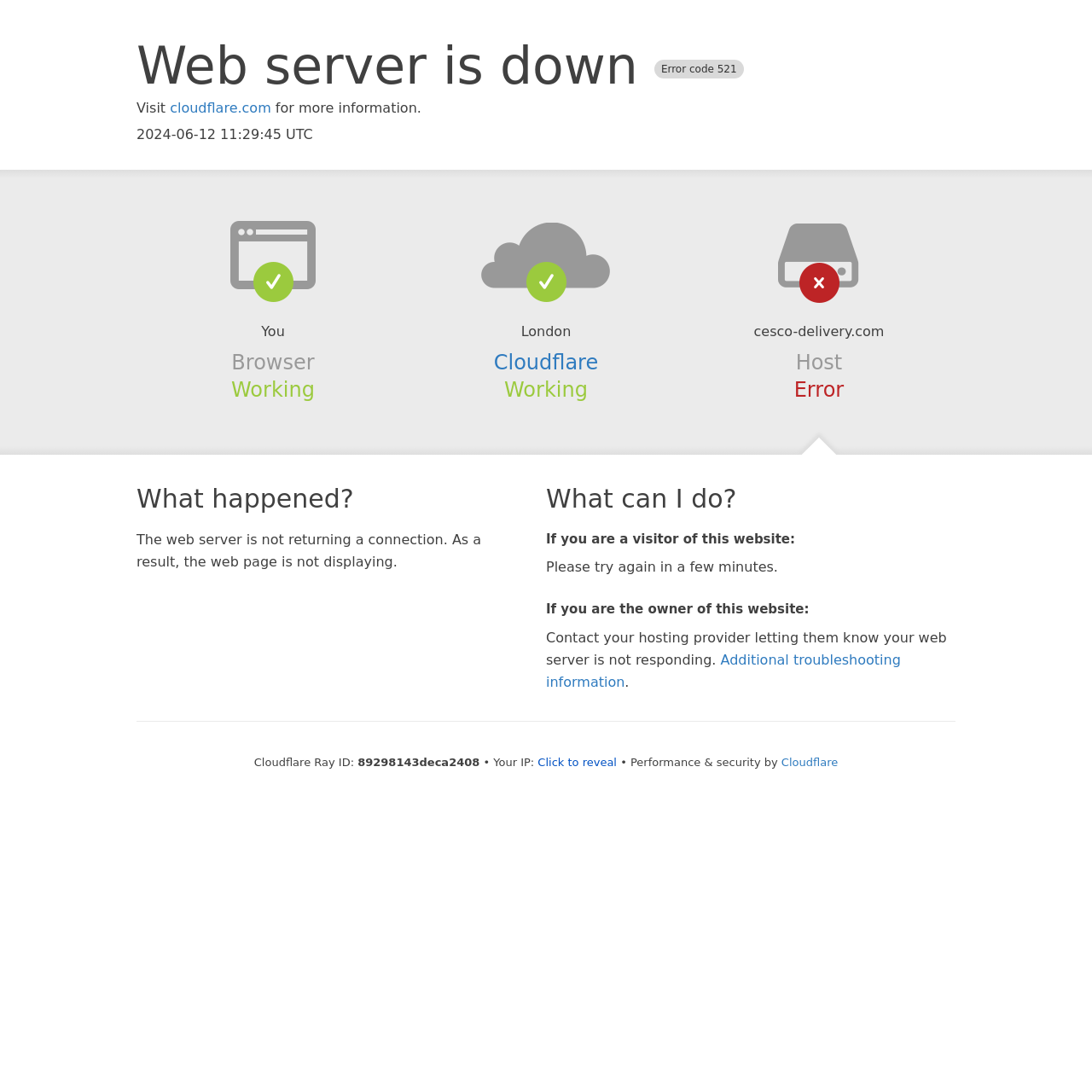Answer in one word or a short phrase: 
What is the name of the hosting provider?

Cloudflare